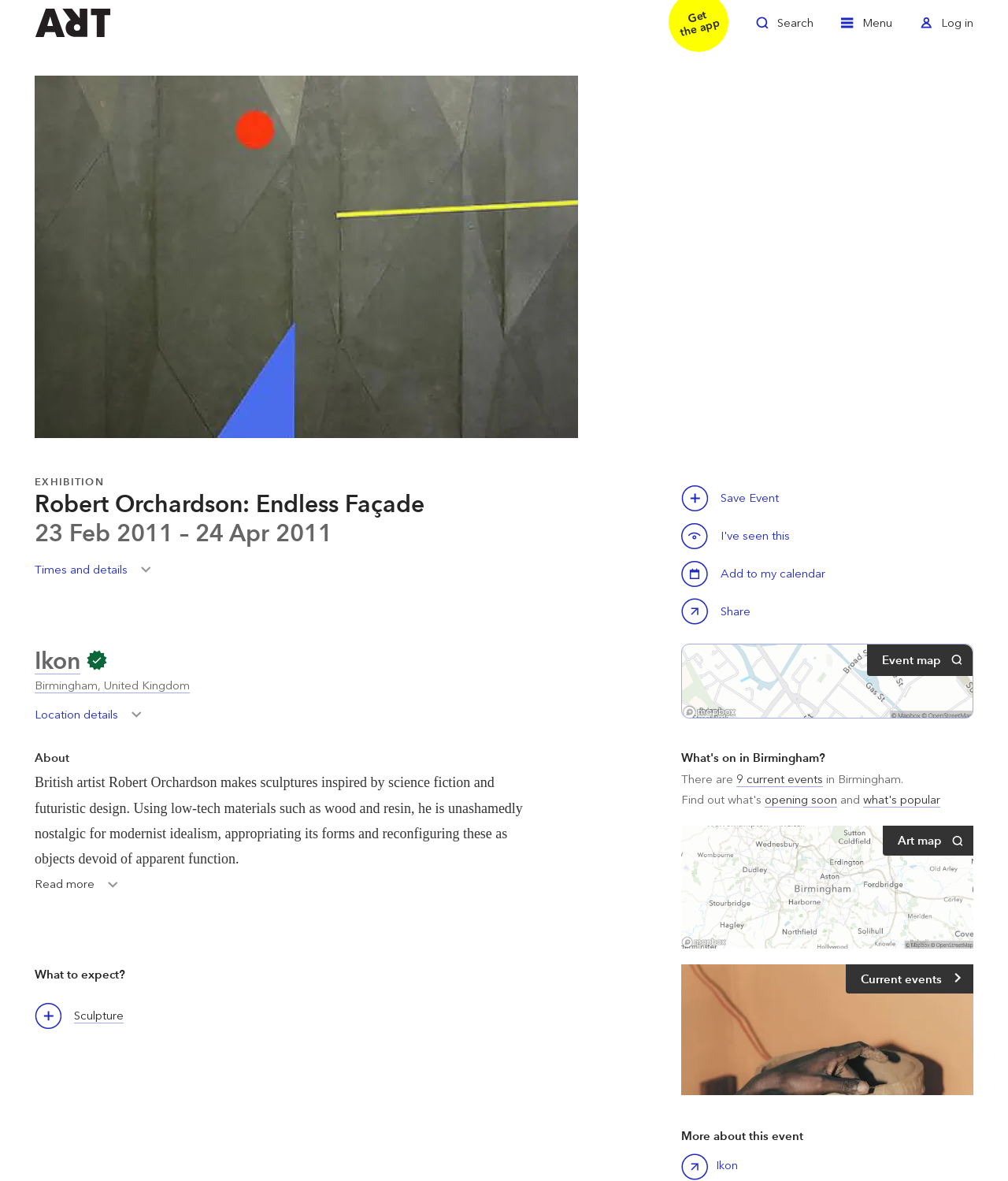Summarize the webpage with intricate details.

The webpage is about an art exhibition titled "Robert Orchardson: Endless Façade" at Ikon in Birmingham. At the top left, there is a link to "Welcome to ArtRabbit". On the top right, there are three links: "Toggle Search", "Toggle Menu", and "Toggle Log in". Below these links, there is a large image of the exhibition, with a "Zoom in" link on top of it.

The main content of the webpage is divided into sections. The first section has three headings: "EXHIBITION", "Robert Orchardson: Endless Façade", and "23 Feb 2011 – 24 Apr 2011". Below these headings, there are two buttons: "Times and details Toggle" and "Save this event". There is also a "Save Event" text and another "Save this event" button.

The next section is about the exhibition location, Ikon, with a heading "Ikon" and a link to "Ikon". There is also an image of Ikon's logo. Below this, there is a link to "Birmingham, United Kingdom" and a button "Location details Toggle Location details".

The following section is about the artist, with a heading "About" and a paragraph of text describing Robert Orchardson's work. There is also a "Read more Toggle" button. The next section has a heading "What to expect?" and a link to "Sculpture".

On the right side of the webpage, there is a section with a heading "What's on in Birmingham?" and a link to "What's on in Birmingham?". Below this, there is a text "There are 9 current events in Birmingham." with links to "9 current events", "opening soon", and "what's popular". There is also a link to "Location map Art map View map" with an image of a location map.

The final section has a heading "More about this event" and a link to "Ikon".